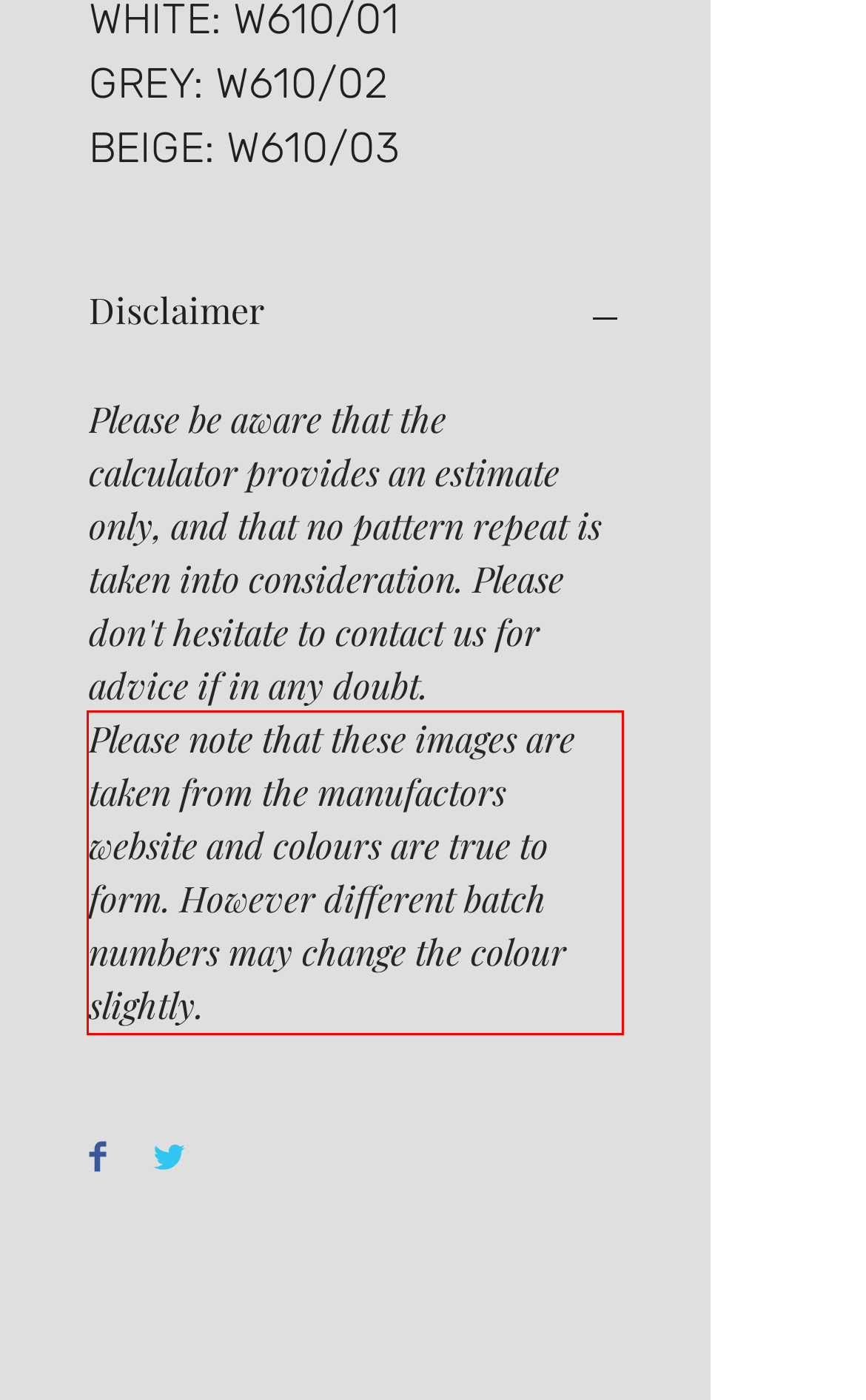Locate the red bounding box in the provided webpage screenshot and use OCR to determine the text content inside it.

Please note that these images are taken from the manufactors website and colours are true to form. However different batch numbers may change the colour slightly.